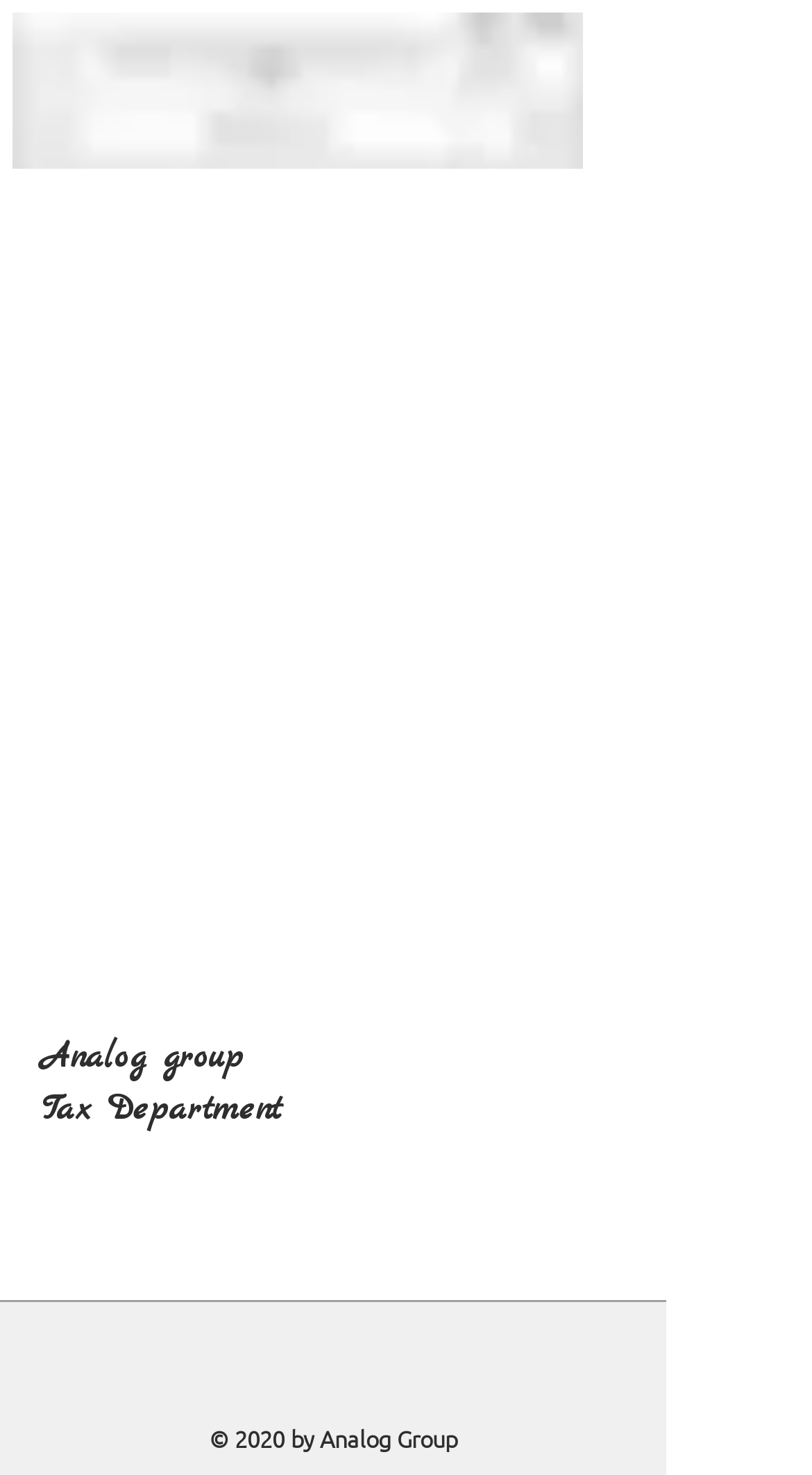What is the type of icon at coordinates [0.321, 0.917, 0.397, 0.959]?
Based on the image, provide a one-word or brief-phrase response.

Facebook Icon